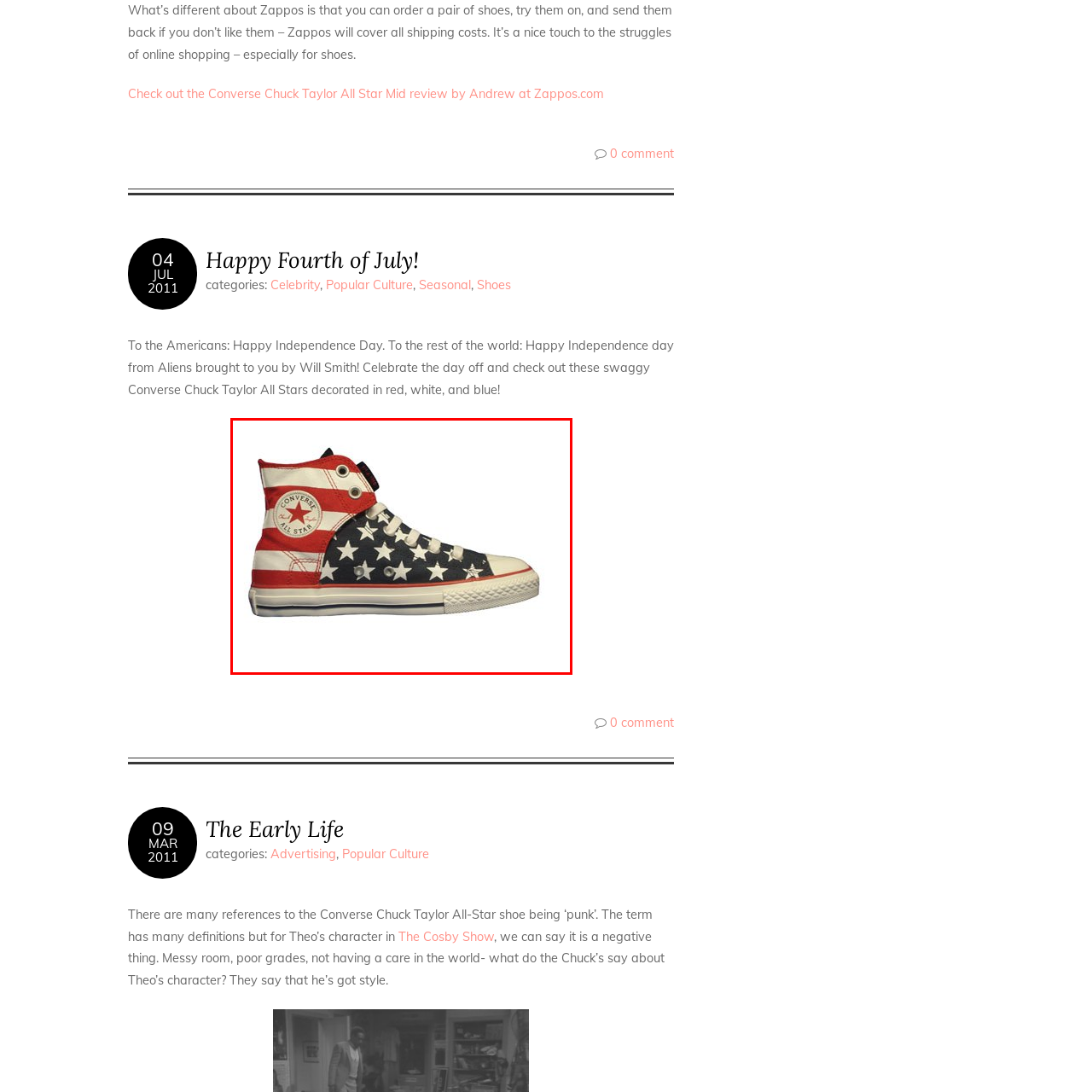What is the occasion these shoes are suitable for?
Check the image enclosed by the red bounding box and give your answer in one word or a short phrase.

Independence Day celebrations